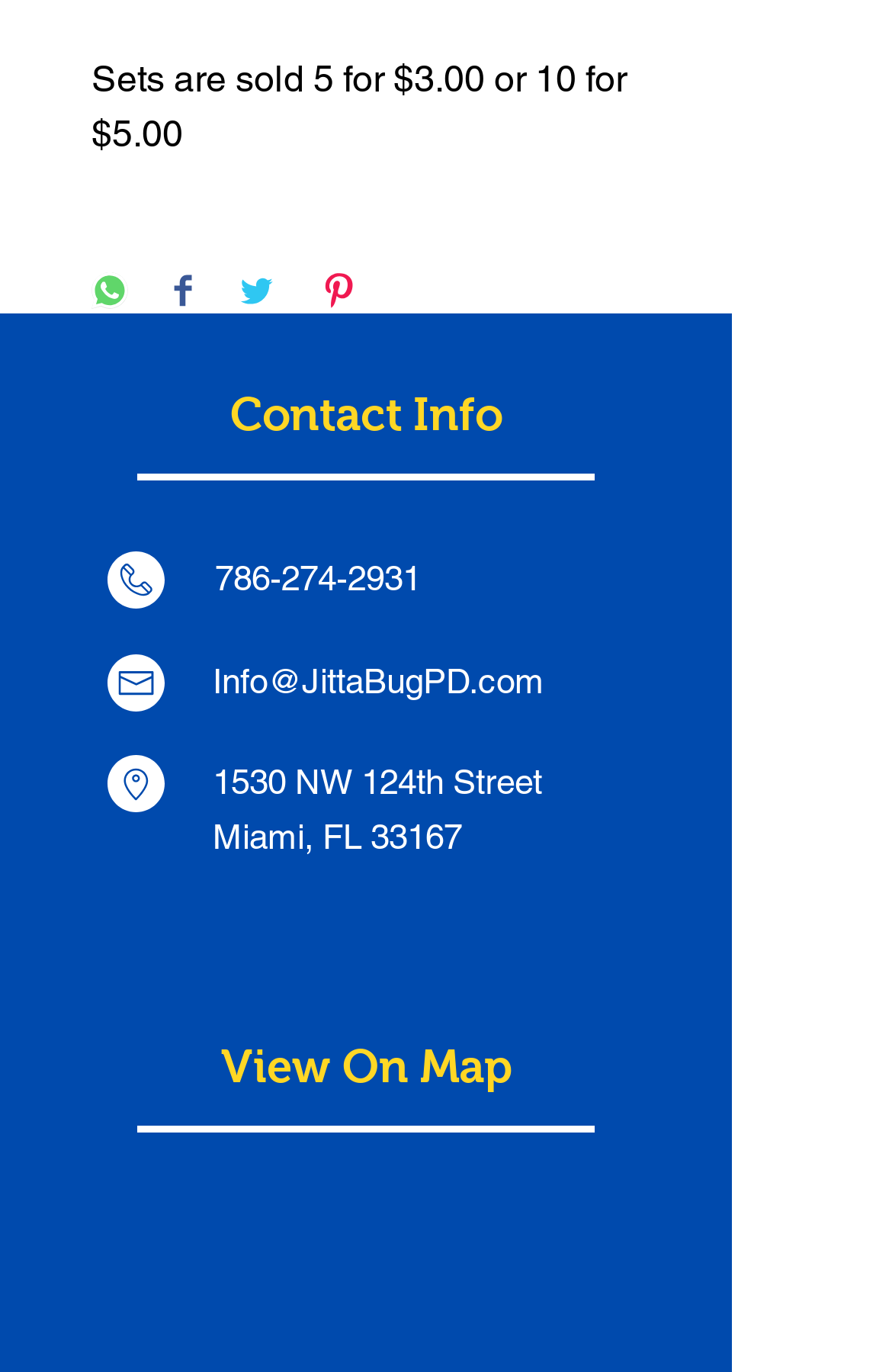How many social media links are in the social bar?
Based on the image, give a concise answer in the form of a single word or short phrase.

5